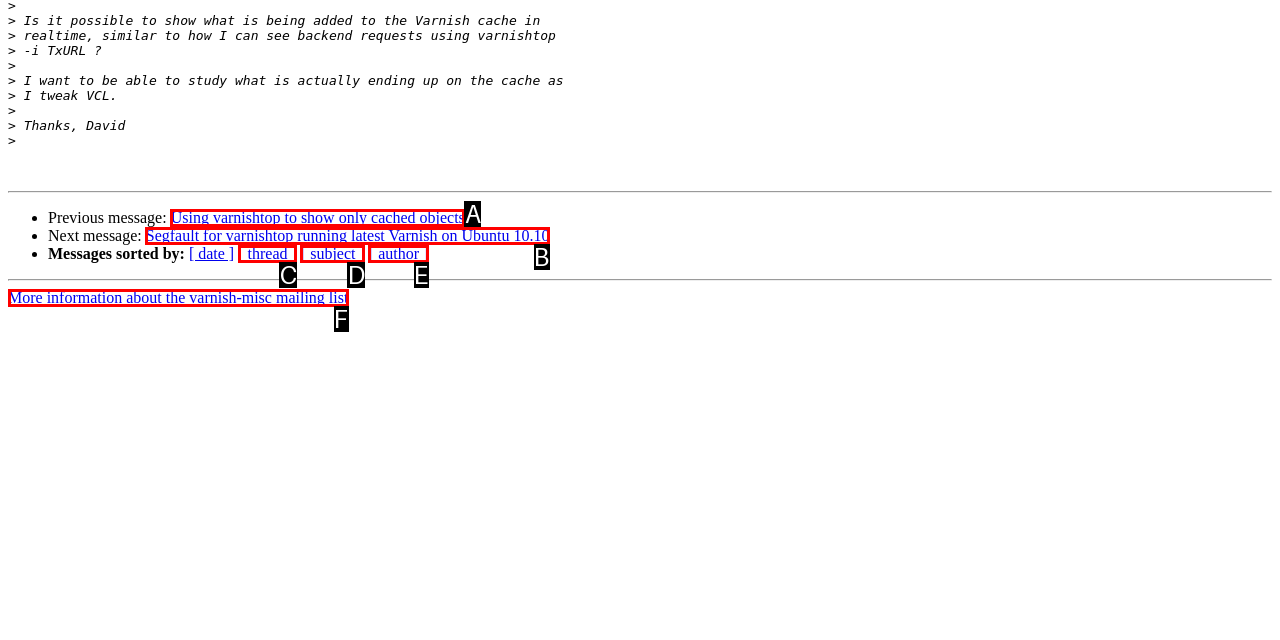Identify the UI element described as: [ author ]
Answer with the option's letter directly.

E